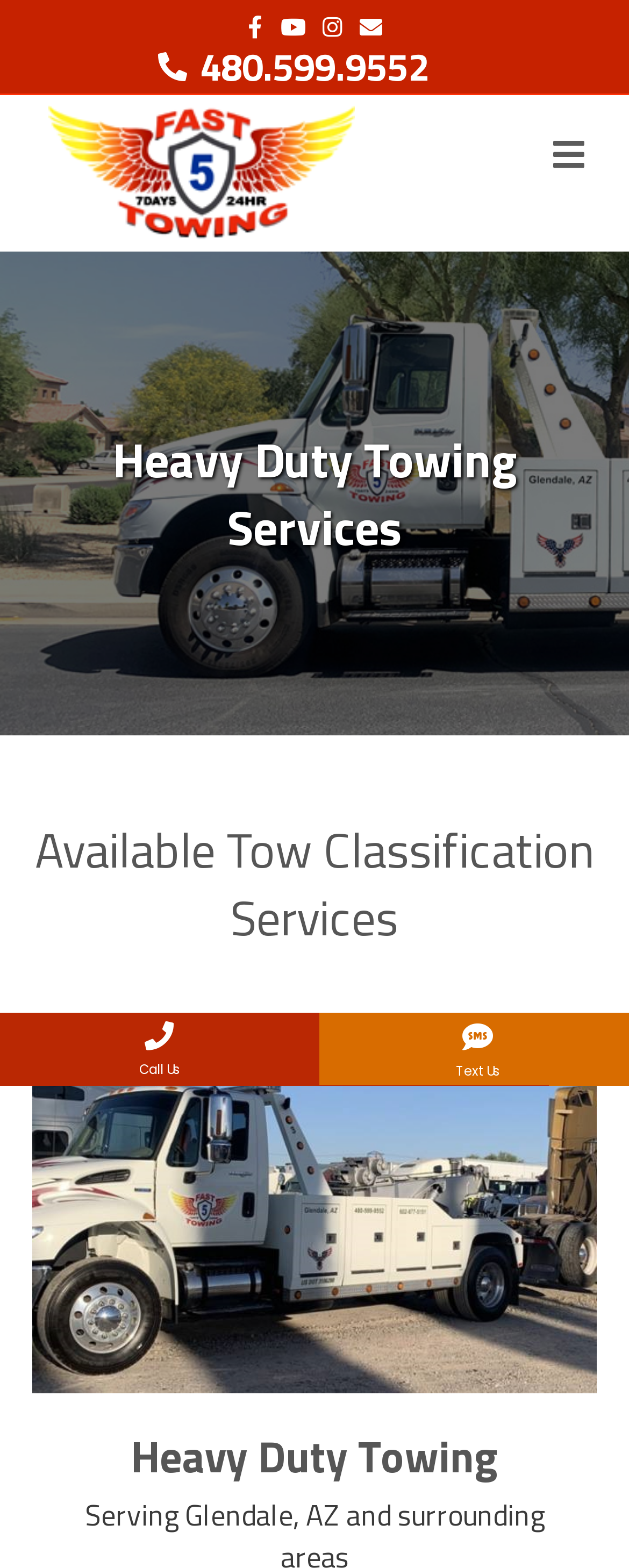From the webpage screenshot, predict the bounding box of the UI element that matches this description: "aria-label="Open Search Bar"".

None